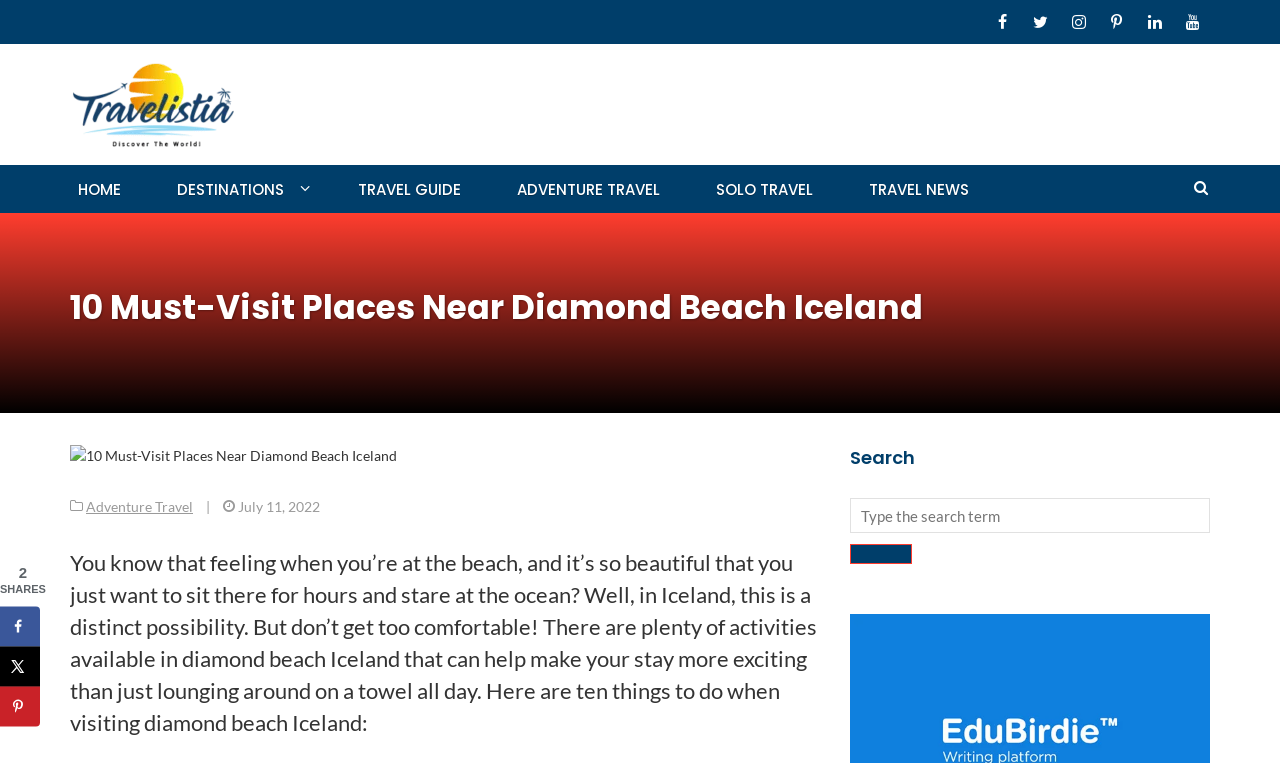Use one word or a short phrase to answer the question provided: 
What is the name of the blog?

Travelistia